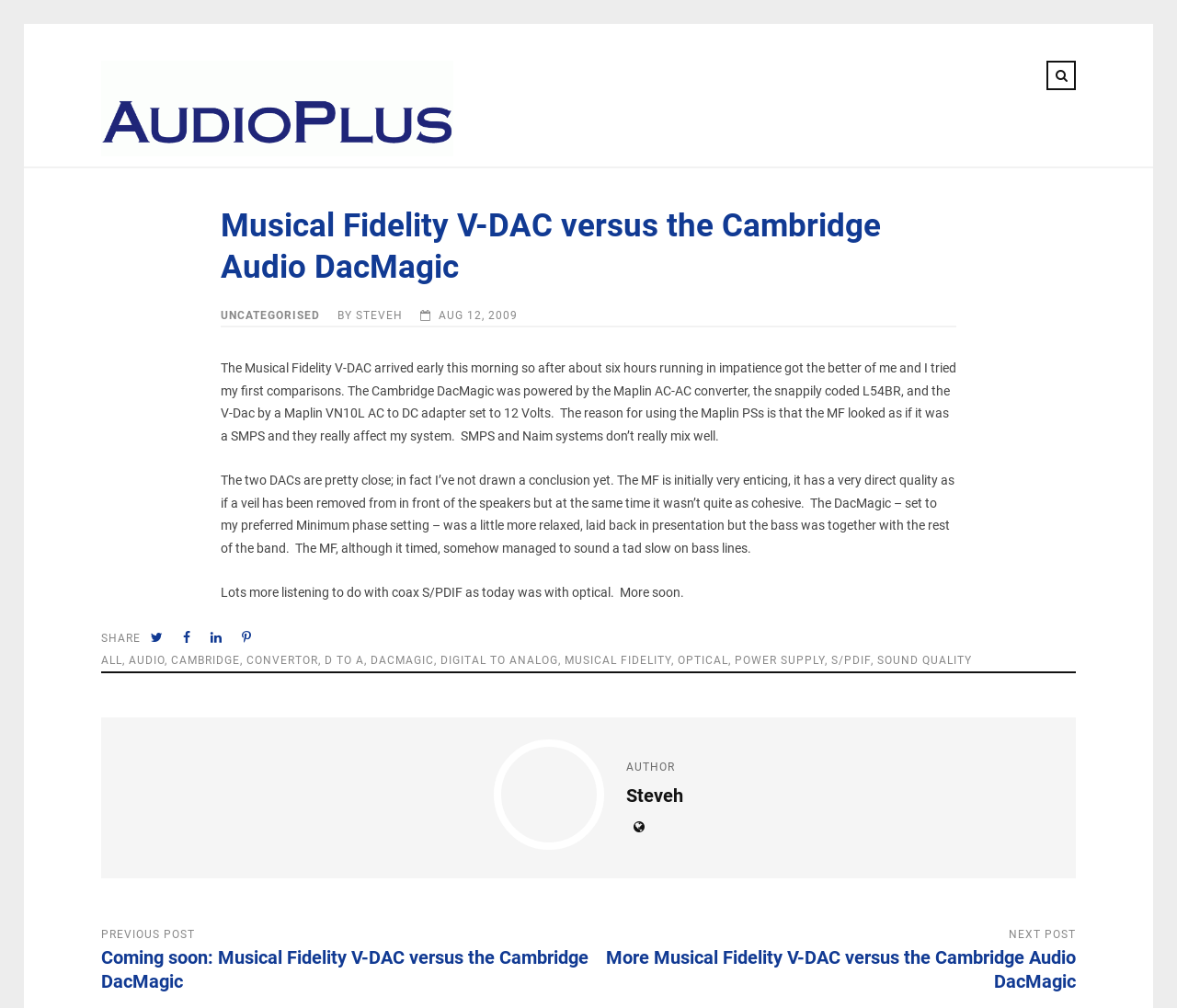Answer the question with a single word or phrase: 
What is the next post about?

More Musical Fidelity V-DAC versus the Cambridge Audio DacMagic